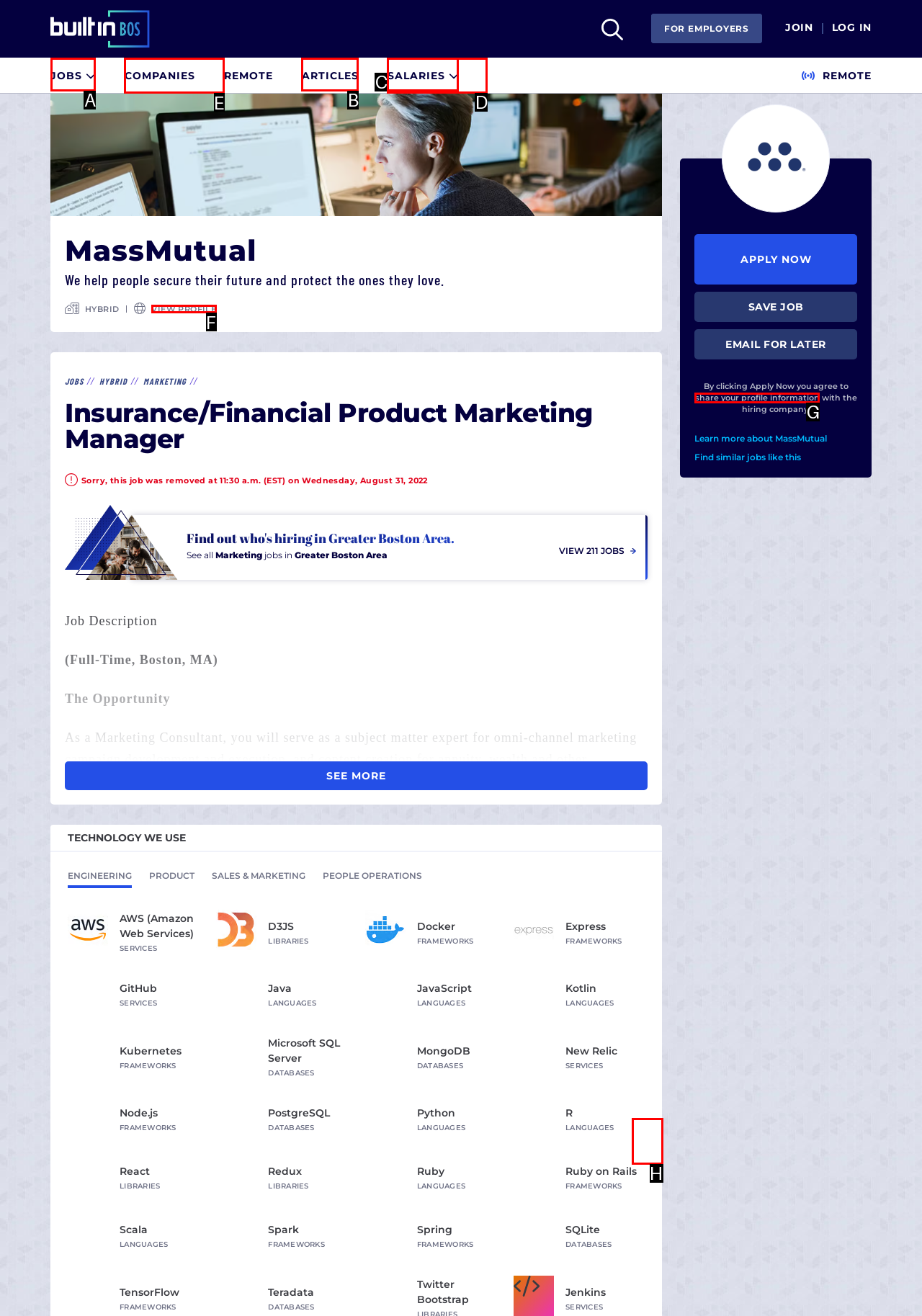For the given instruction: Explore companies, determine which boxed UI element should be clicked. Answer with the letter of the corresponding option directly.

E